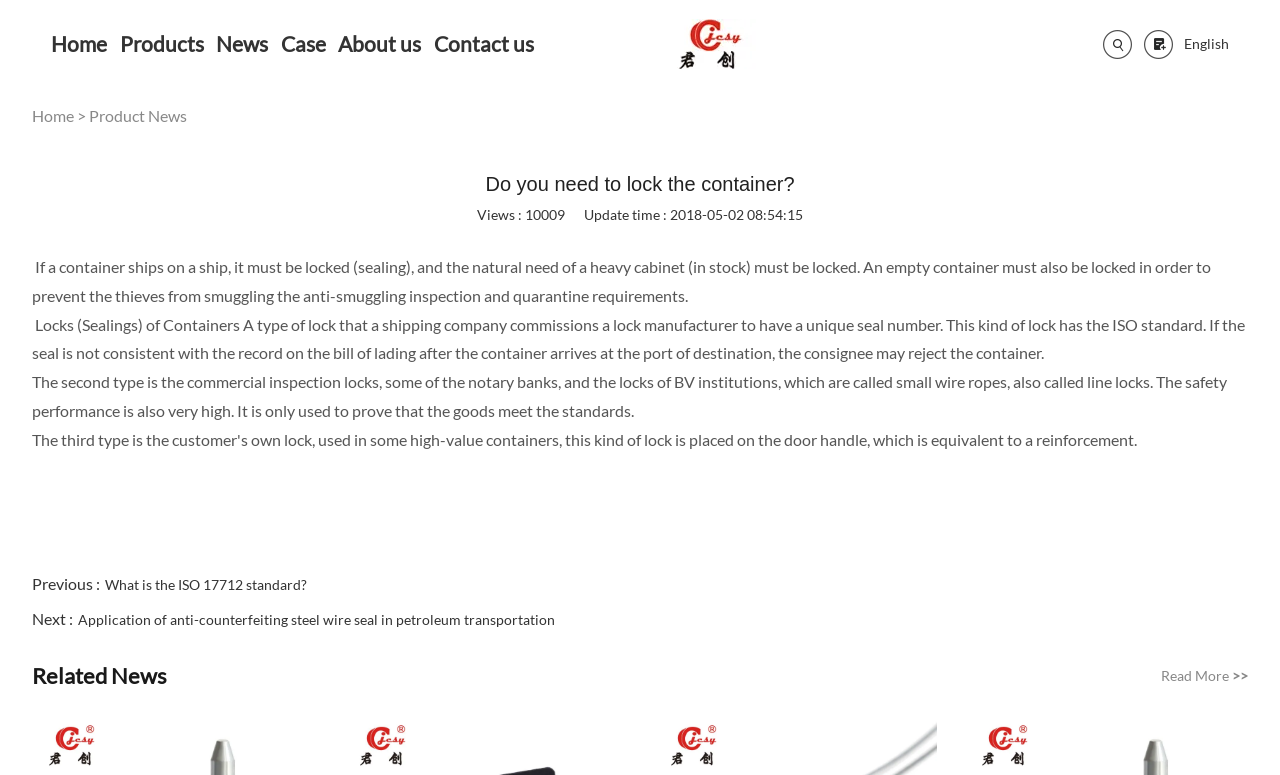Identify the bounding box for the element characterized by the following description: "News".

[0.169, 0.0, 0.21, 0.114]